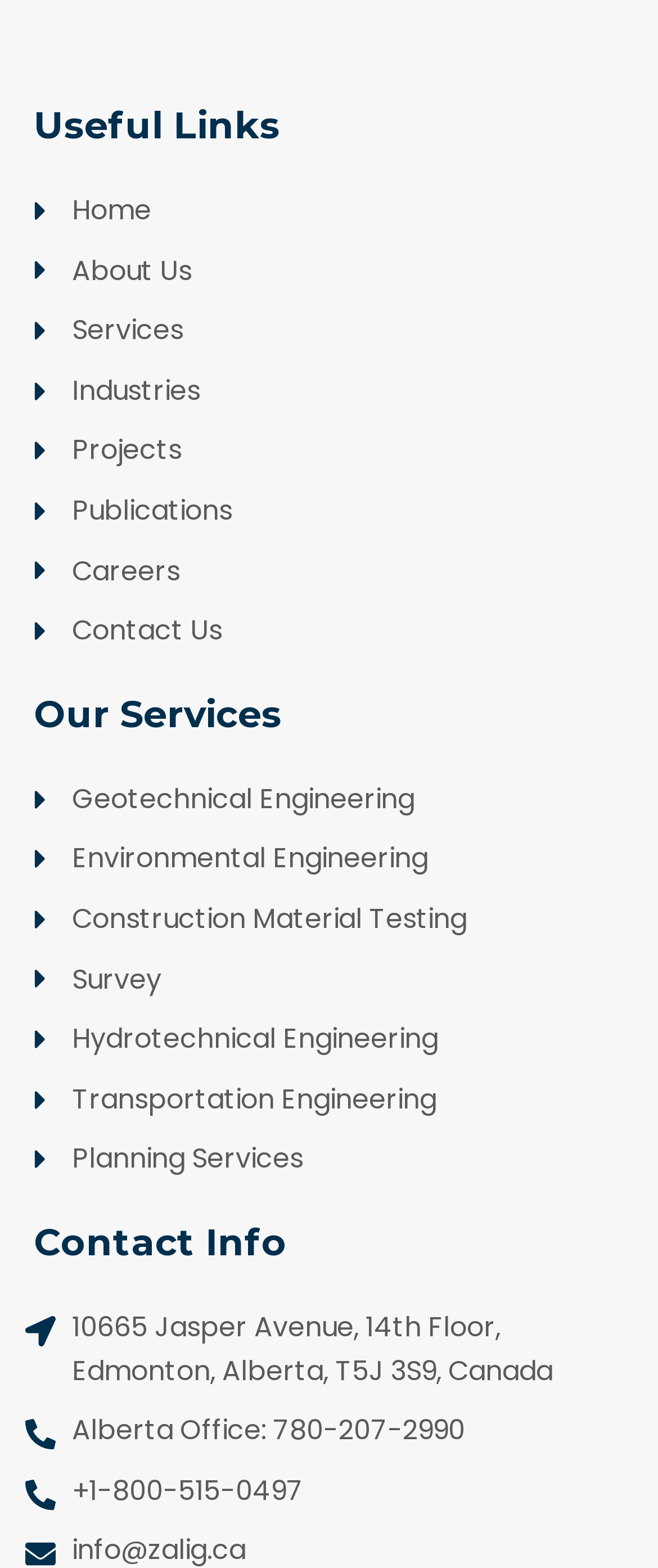Please determine the bounding box of the UI element that matches this description: Services. The coordinates should be given as (top-left x, top-left y, bottom-right x, bottom-right y), with all values between 0 and 1.

[0.039, 0.197, 0.962, 0.225]